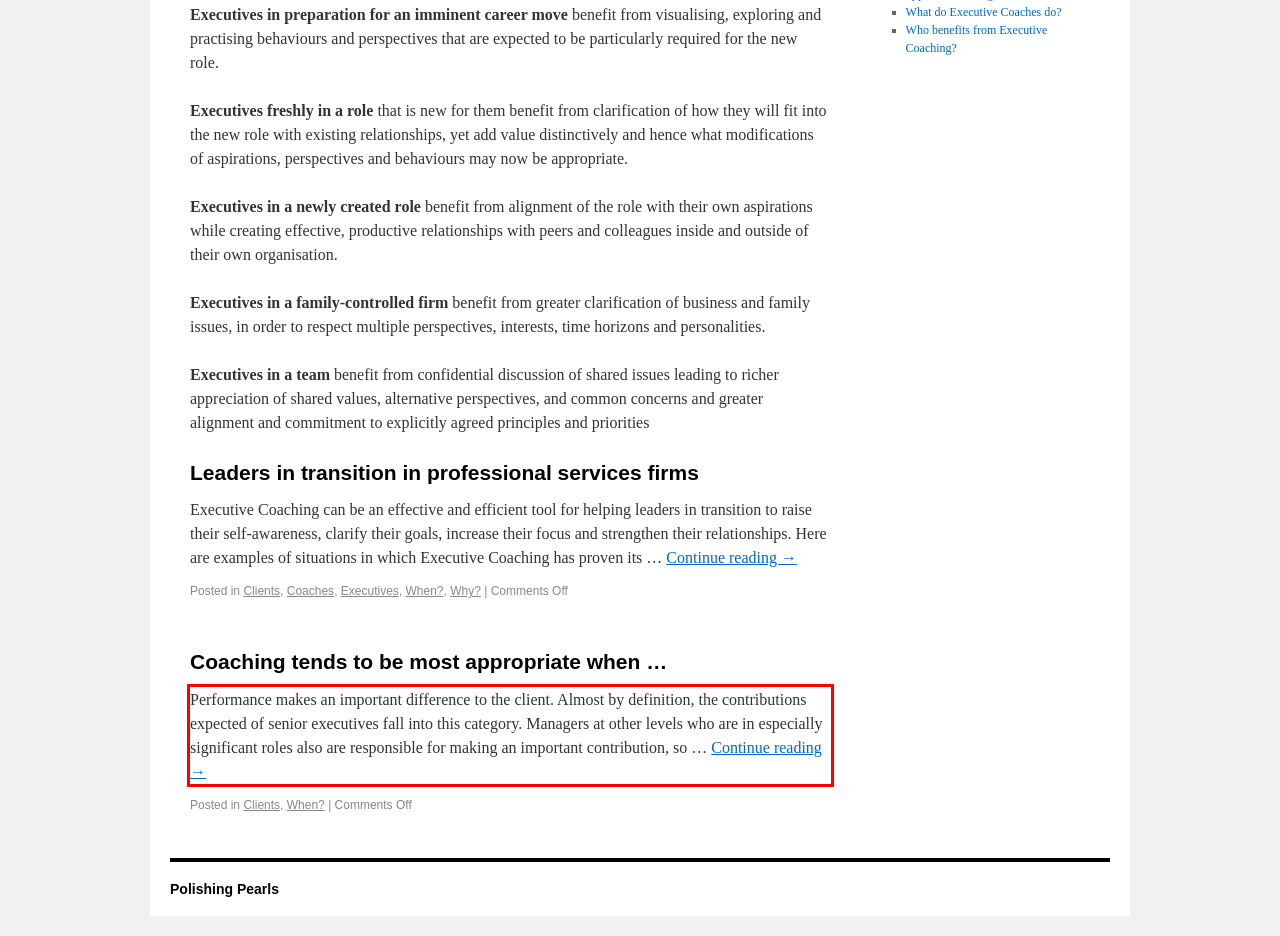Please examine the webpage screenshot containing a red bounding box and use OCR to recognize and output the text inside the red bounding box.

Performance makes an important difference to the client. Almost by definition, the contributions expected of senior executives fall into this category. Managers at other levels who are in especially significant roles also are responsible for making an important contribution, so … Continue reading →